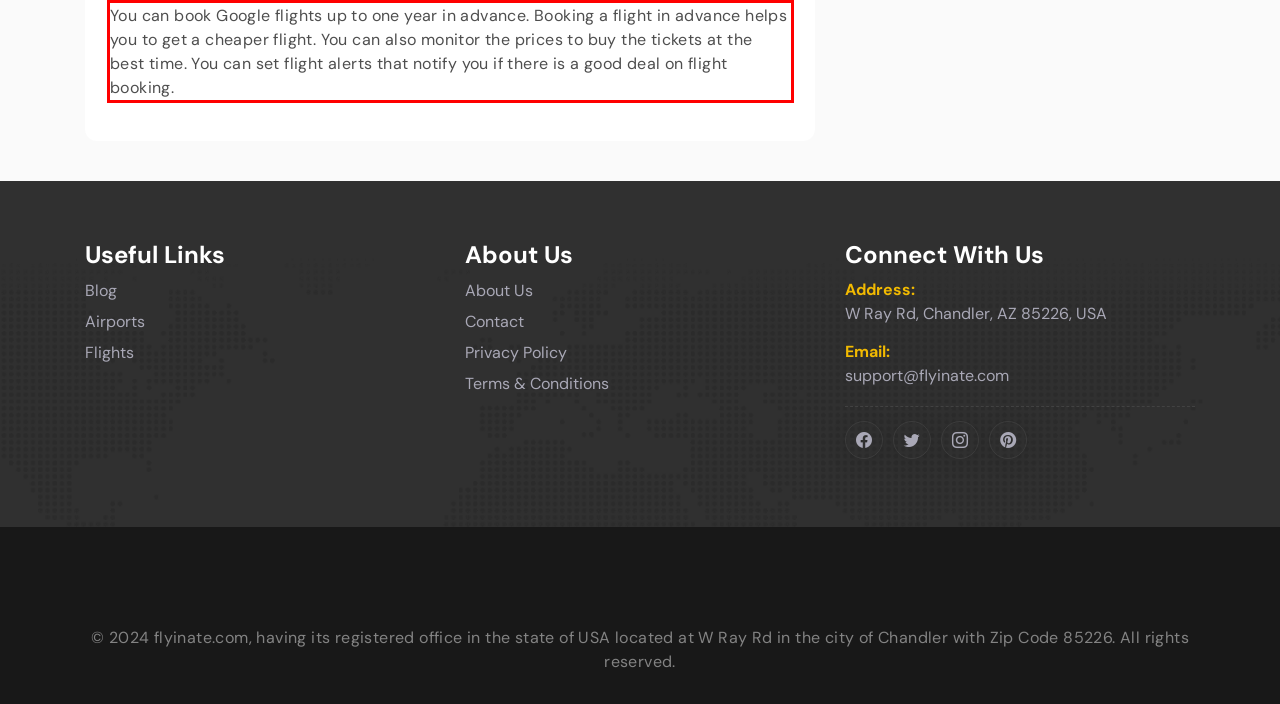Given a webpage screenshot, identify the text inside the red bounding box using OCR and extract it.

You can book Google flights up to one year in advance. Booking a flight in advance helps you to get a cheaper flight. You can also monitor the prices to buy the tickets at the best time. You can set flight alerts that notify you if there is a good deal on flight booking.